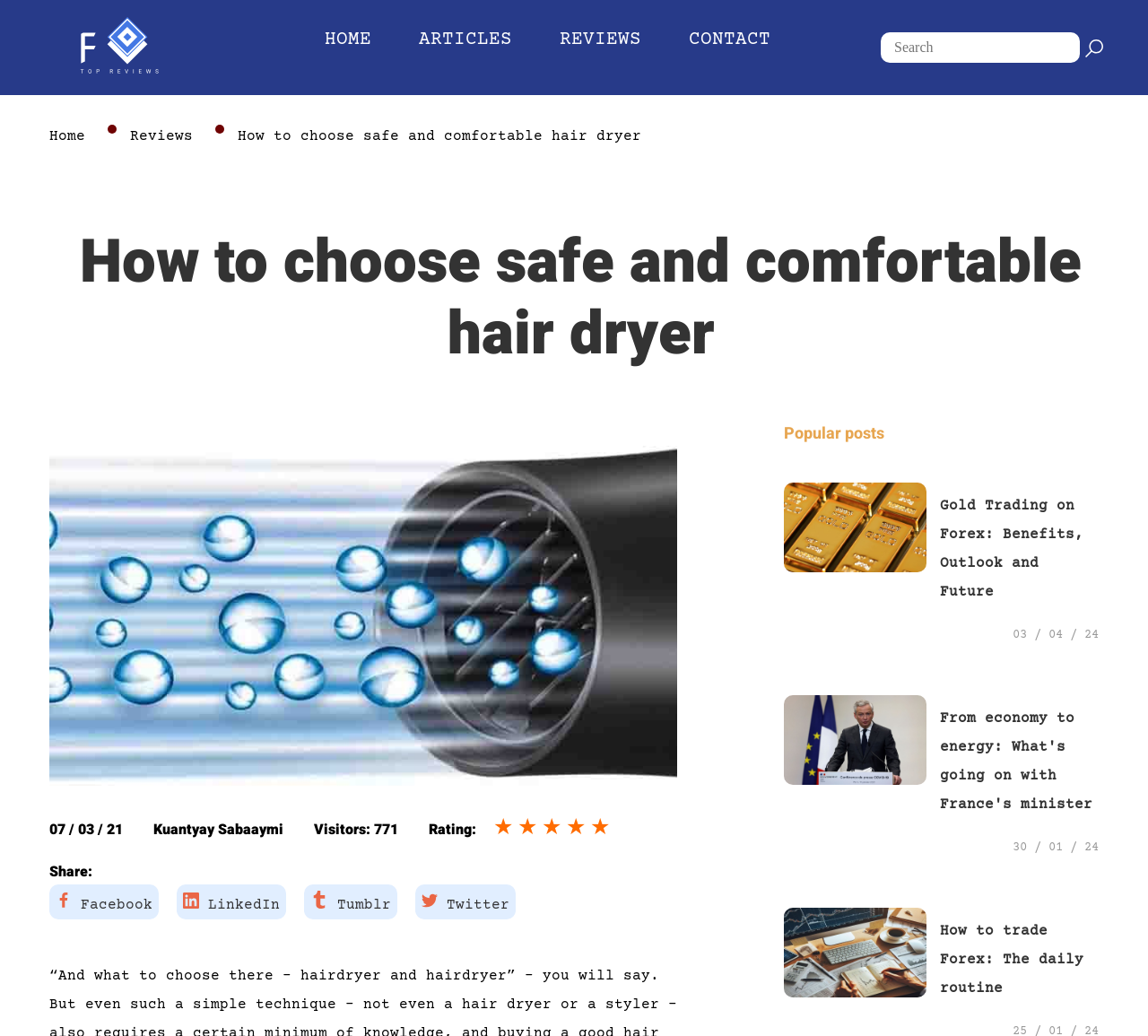Please identify the bounding box coordinates of the element that needs to be clicked to perform the following instruction: "Go to home page".

[0.043, 0.124, 0.074, 0.14]